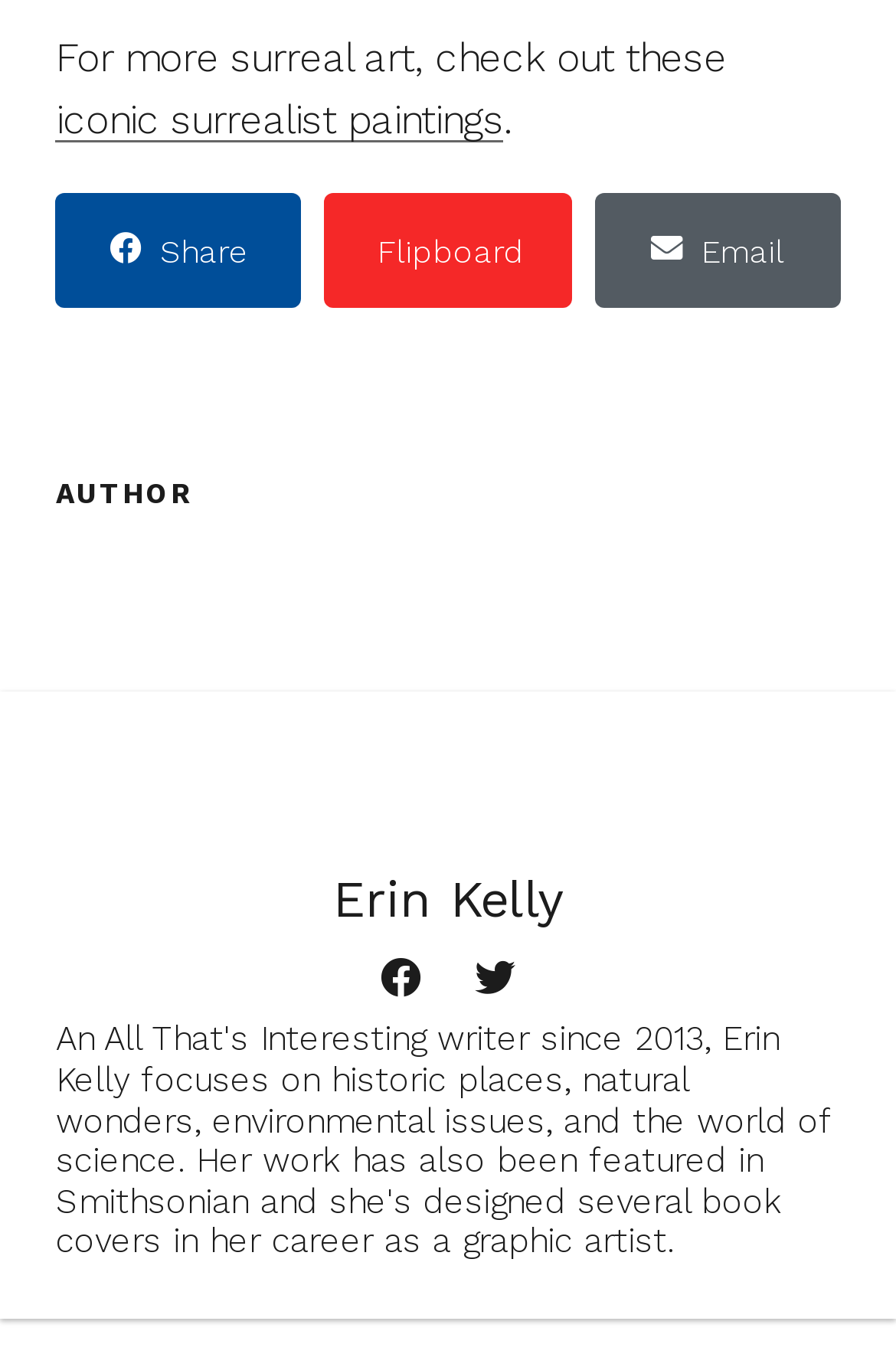Refer to the screenshot and answer the following question in detail:
What social media platforms is the author on?

The author's social media presence can be found in the section where their name is mentioned, and it includes links to their Facebook and Twitter profiles.